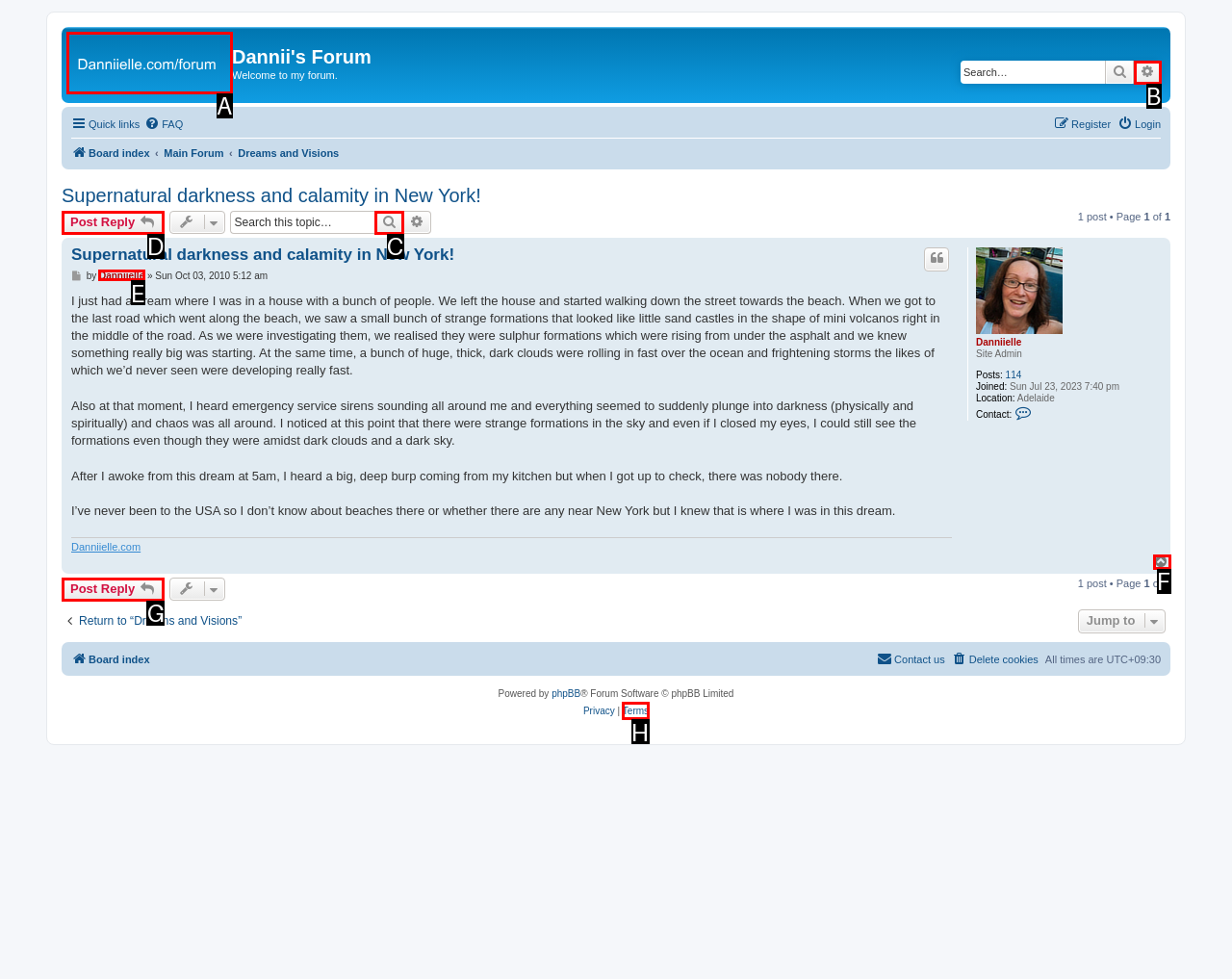Decide which HTML element to click to complete the task: Post a reply Provide the letter of the appropriate option.

D